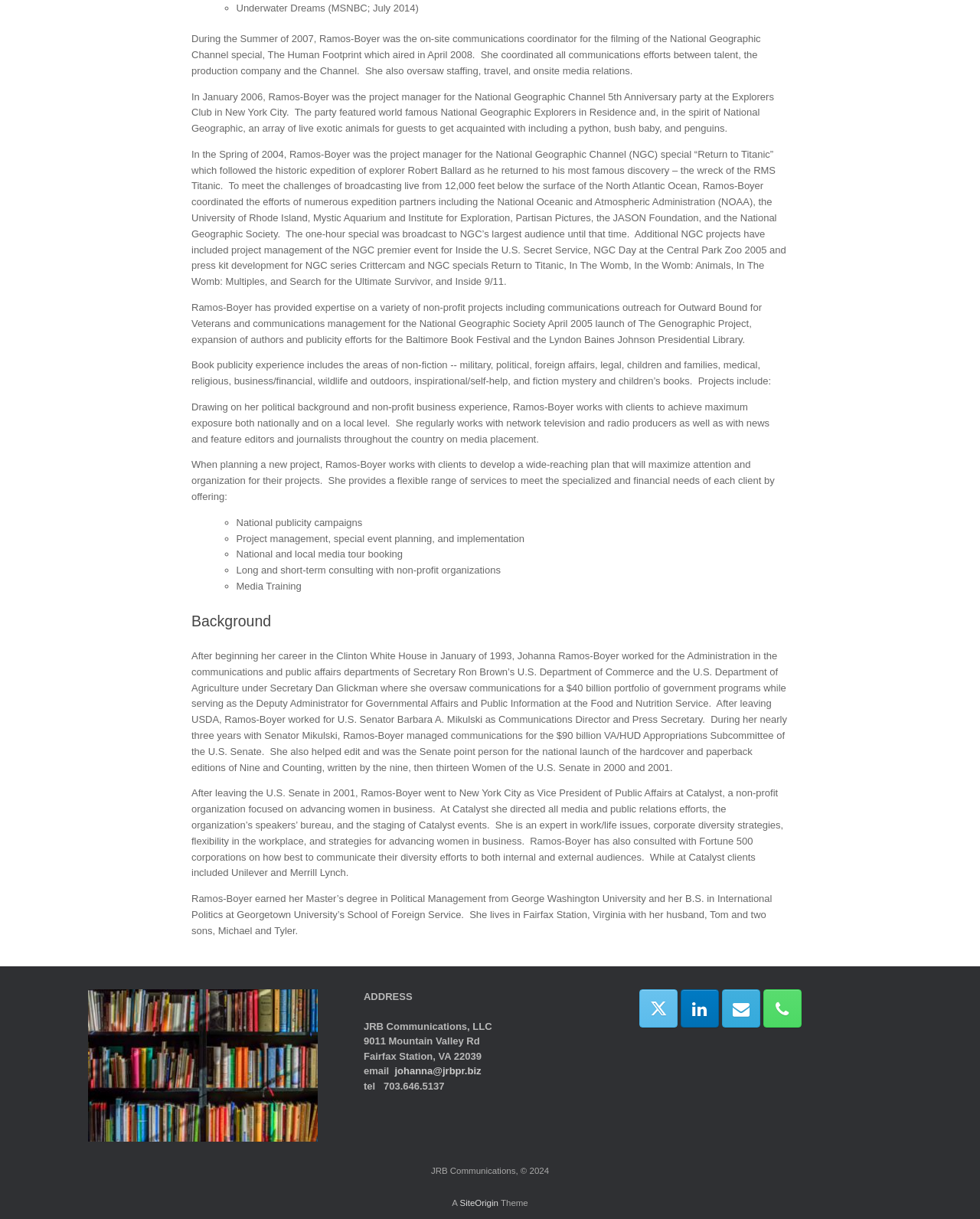Provide the bounding box coordinates of the HTML element described by the text: "title="JRB Communications Phone"".

[0.779, 0.811, 0.818, 0.843]